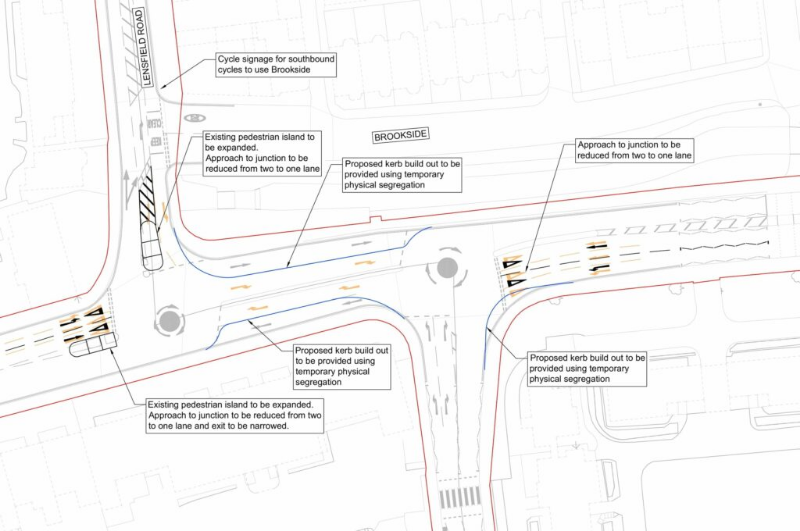Use a single word or phrase to answer the question:
What is the purpose of proposed kerb extensions?

To create safer crossing points